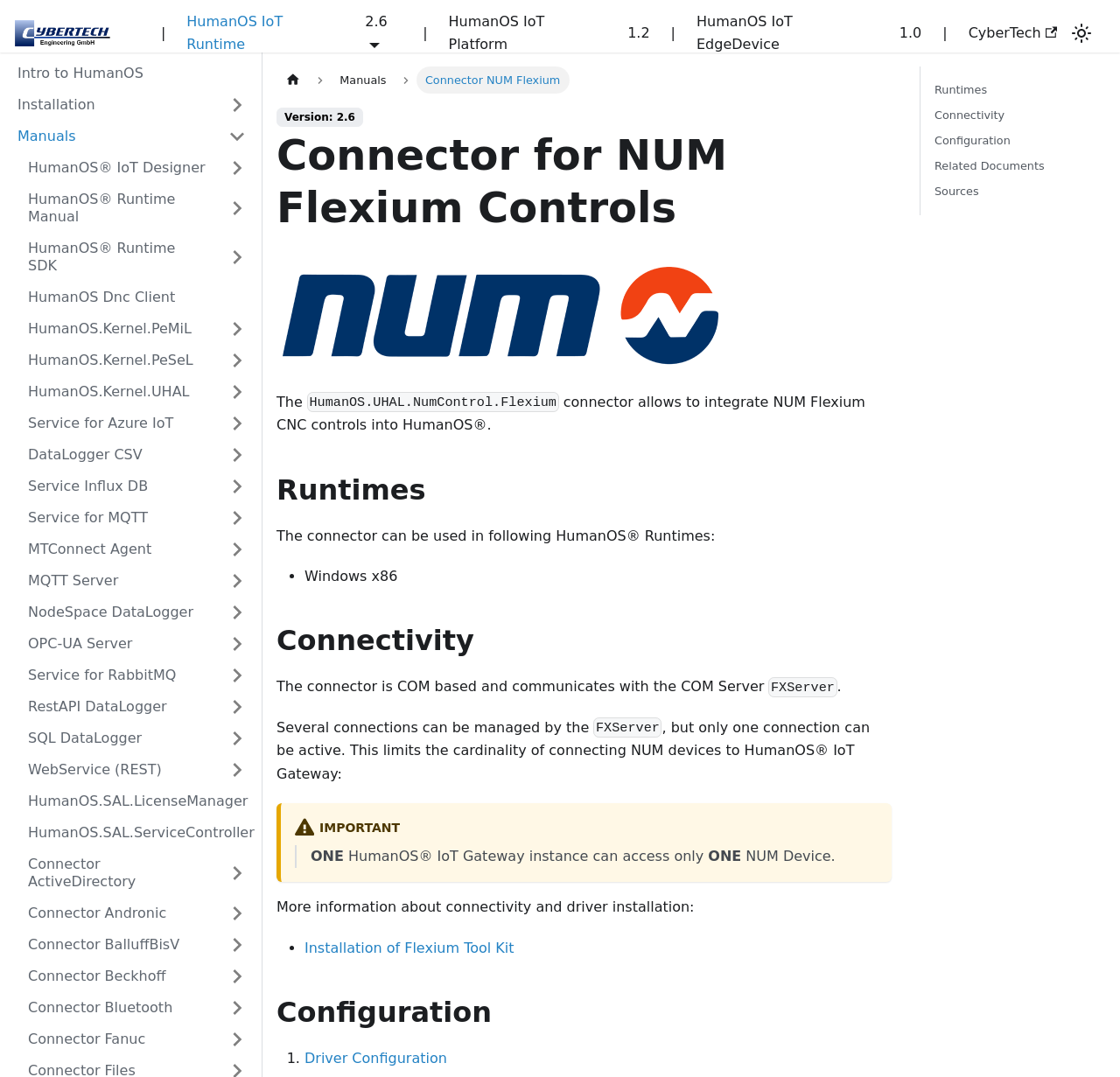Locate the bounding box coordinates of the clickable element to fulfill the following instruction: "Switch between dark and light mode". Provide the coordinates as four float numbers between 0 and 1 in the format [left, top, right, bottom].

[0.953, 0.018, 0.978, 0.044]